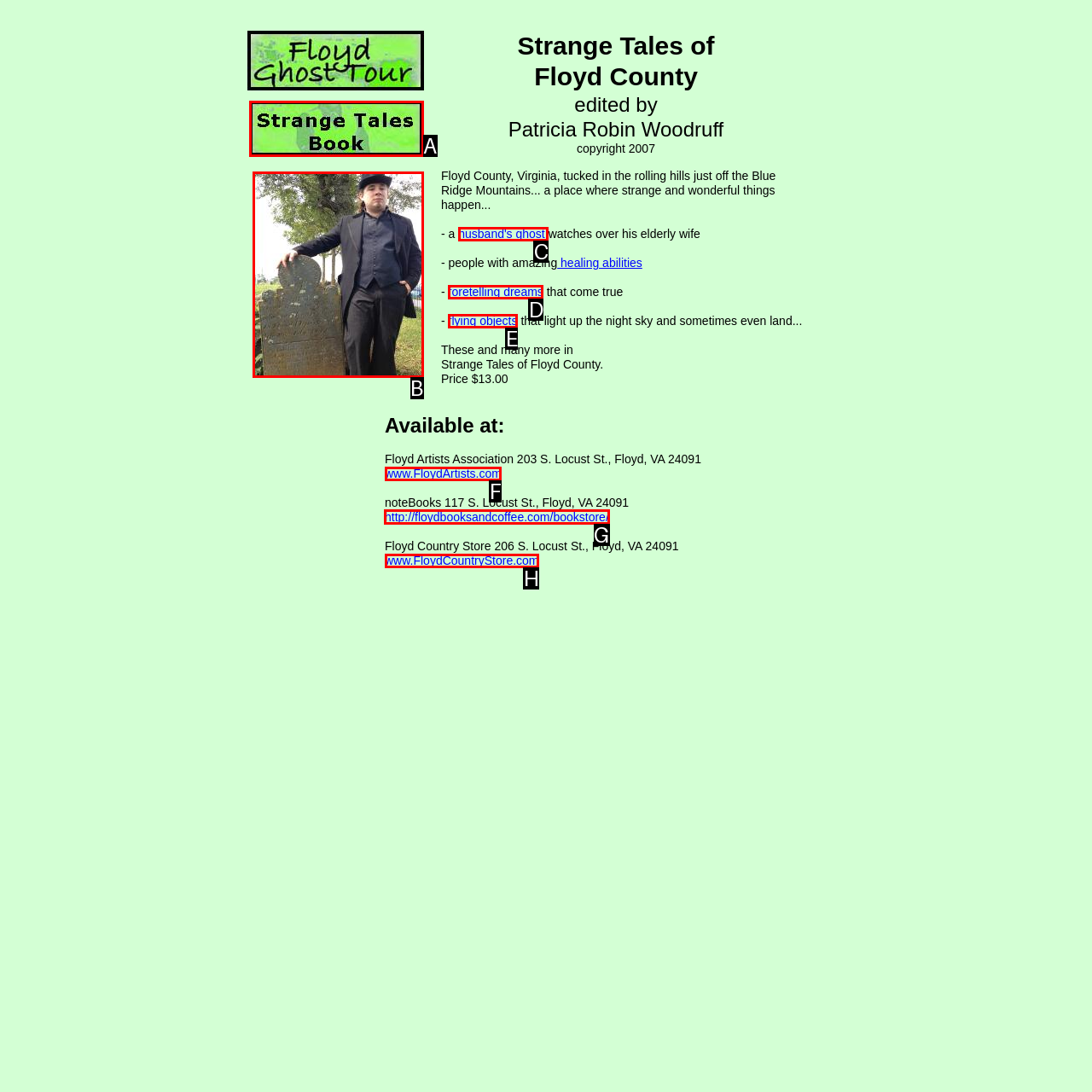Pick the right letter to click to achieve the task: go to the webpage of noteBooks
Answer with the letter of the correct option directly.

G